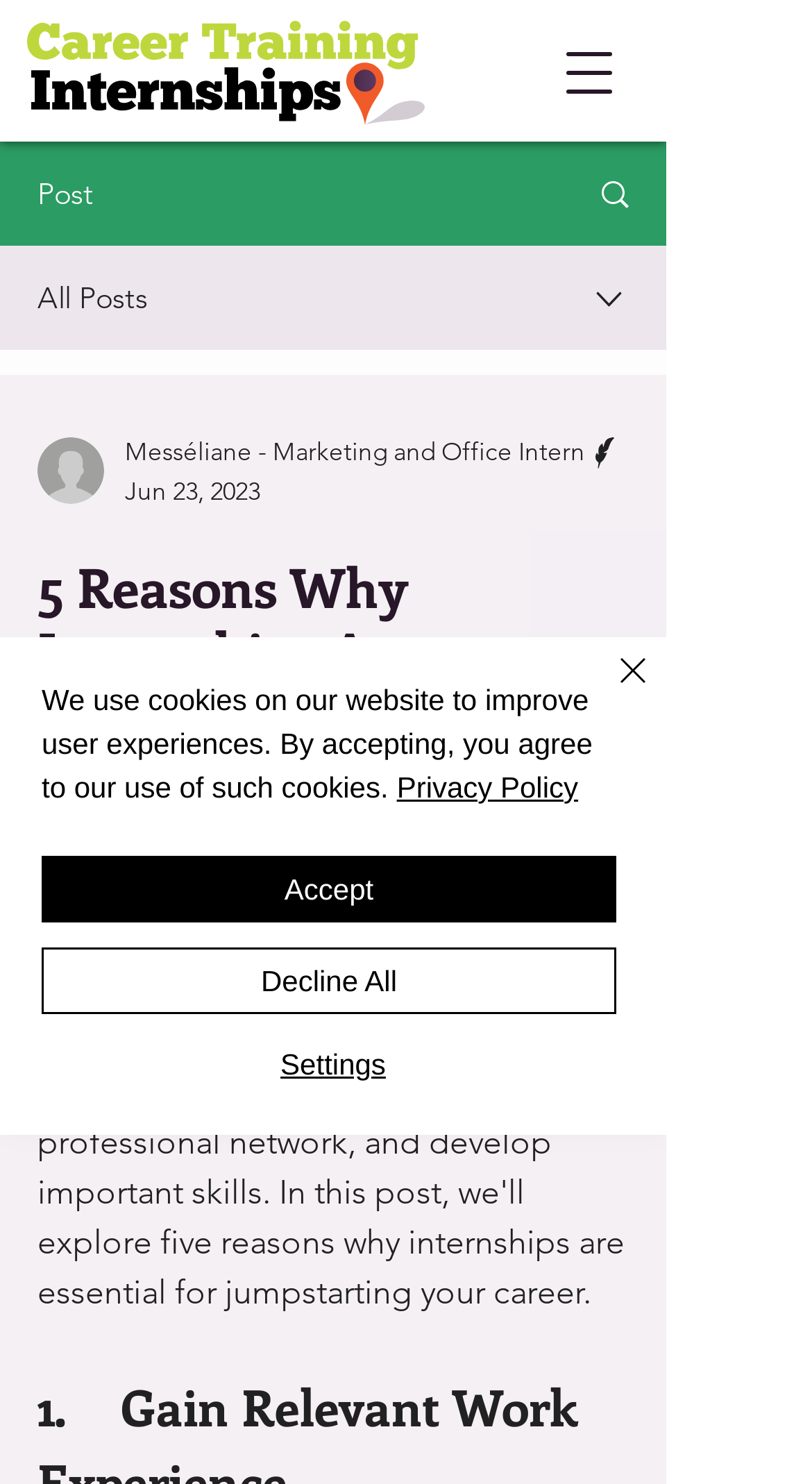Determine the bounding box coordinates of the clickable region to carry out the instruction: "Call phone number".

[0.0, 0.682, 0.41, 0.765]